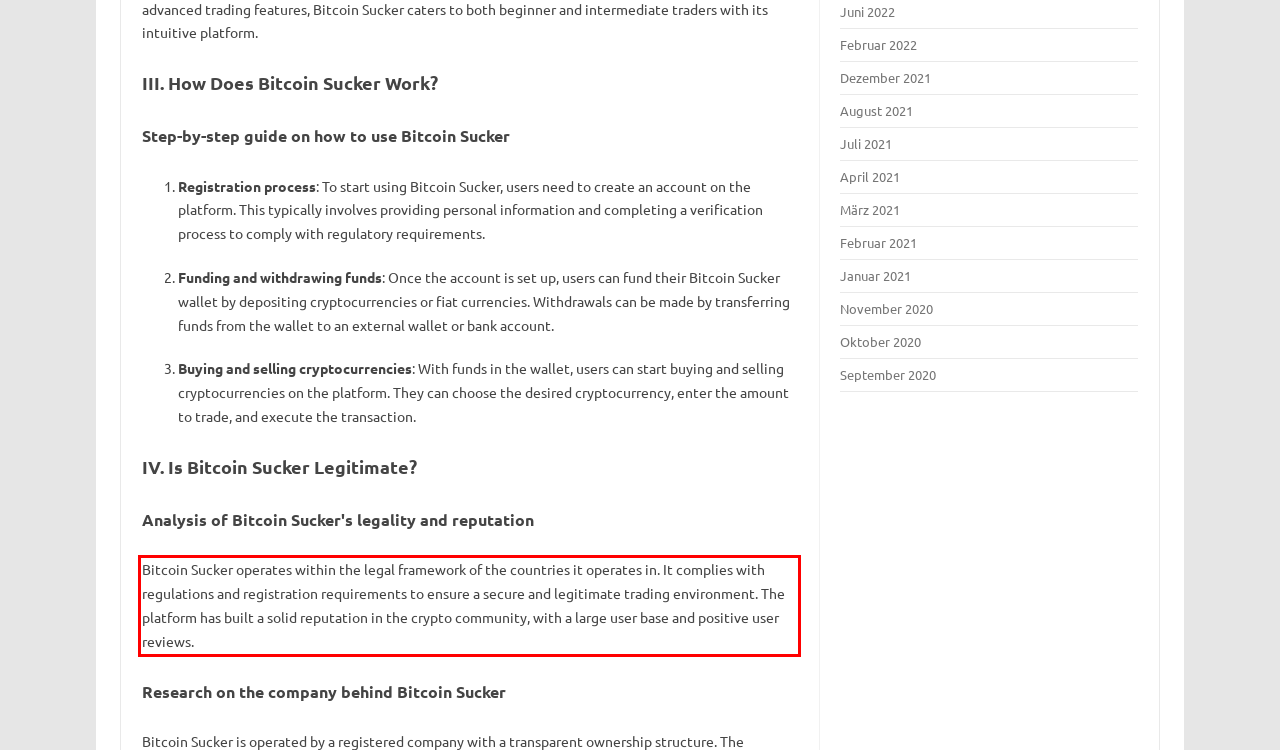Analyze the screenshot of a webpage where a red rectangle is bounding a UI element. Extract and generate the text content within this red bounding box.

Bitcoin Sucker operates within the legal framework of the countries it operates in. It complies with regulations and registration requirements to ensure a secure and legitimate trading environment. The platform has built a solid reputation in the crypto community, with a large user base and positive user reviews.